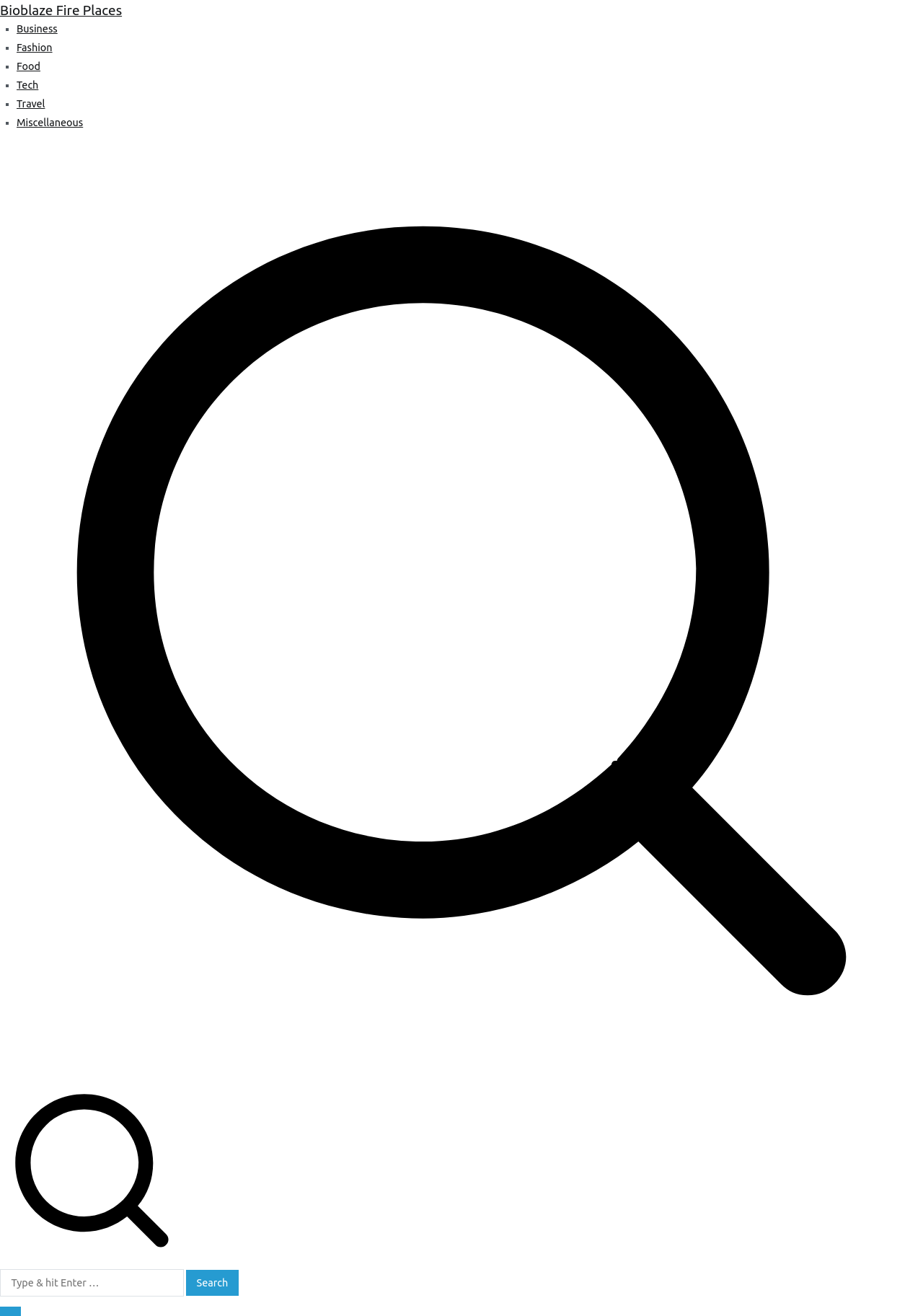Find the bounding box coordinates of the area that needs to be clicked in order to achieve the following instruction: "Explore Tech". The coordinates should be specified as four float numbers between 0 and 1, i.e., [left, top, right, bottom].

[0.018, 0.06, 0.042, 0.069]